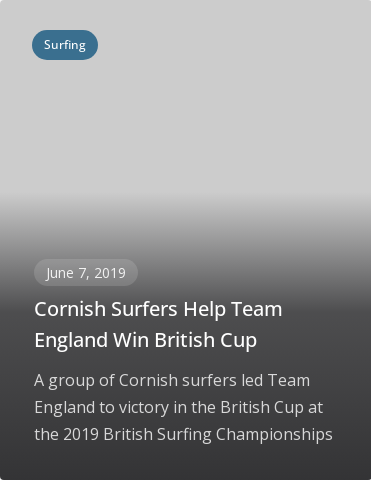Where are the surfers from?
Based on the visual content, answer with a single word or a brief phrase.

Cornwall